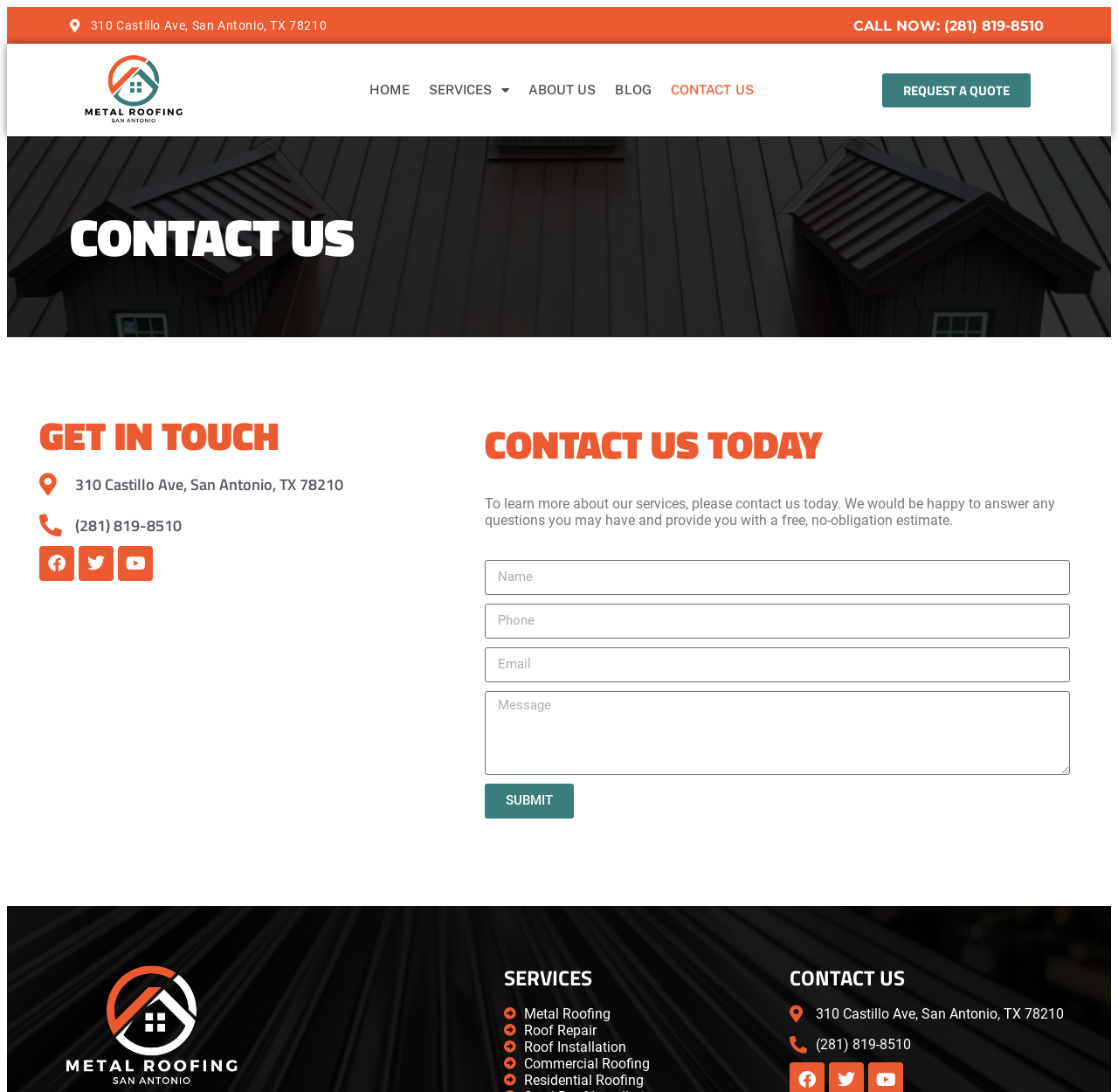Please find the bounding box coordinates for the clickable element needed to perform this instruction: "Click the CALL NOW button".

[0.746, 0.016, 0.934, 0.031]